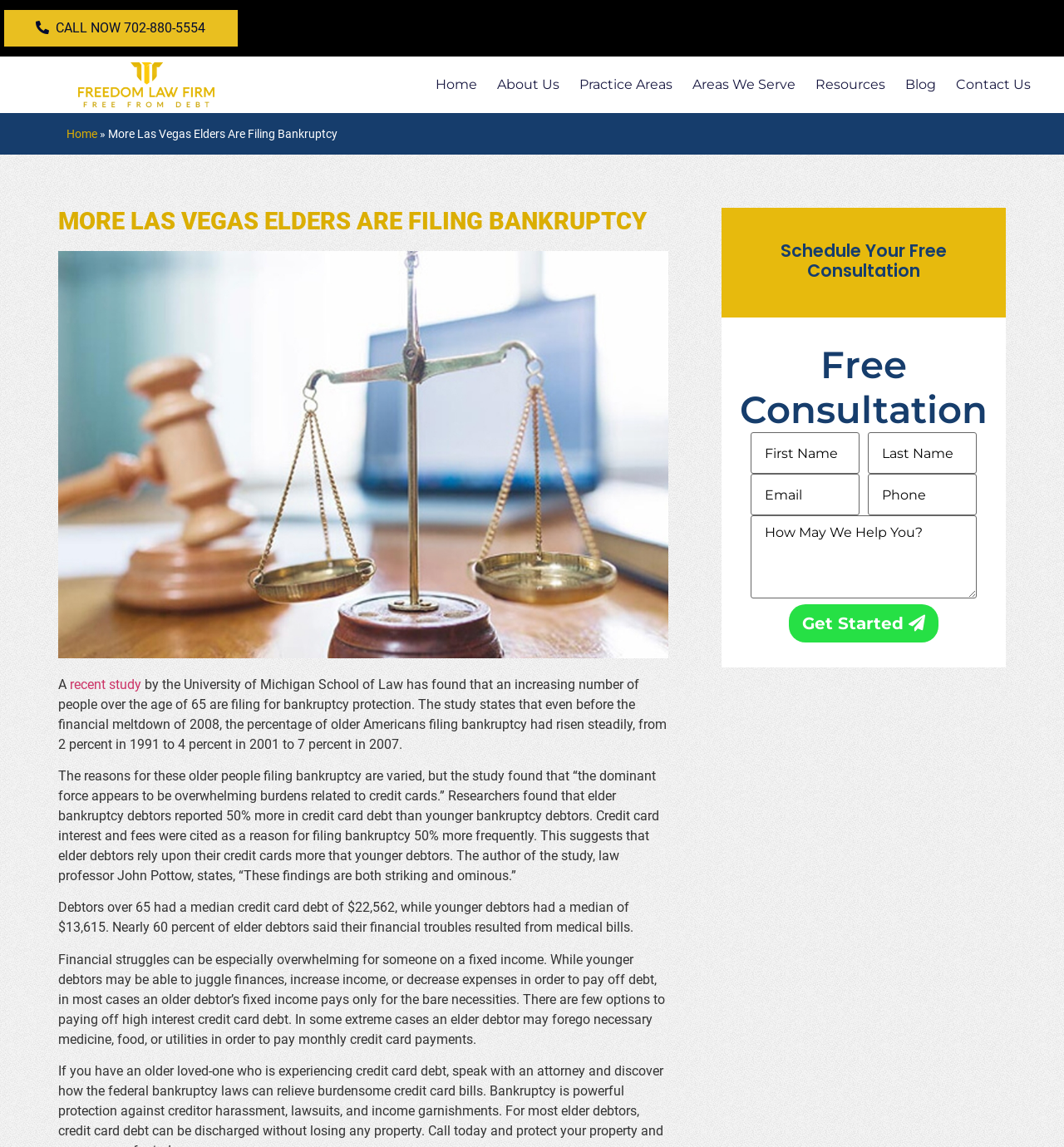Provide your answer to the question using just one word or phrase: What can be done to schedule a consultation with Freedom Law Firm?

Fill out the contact form